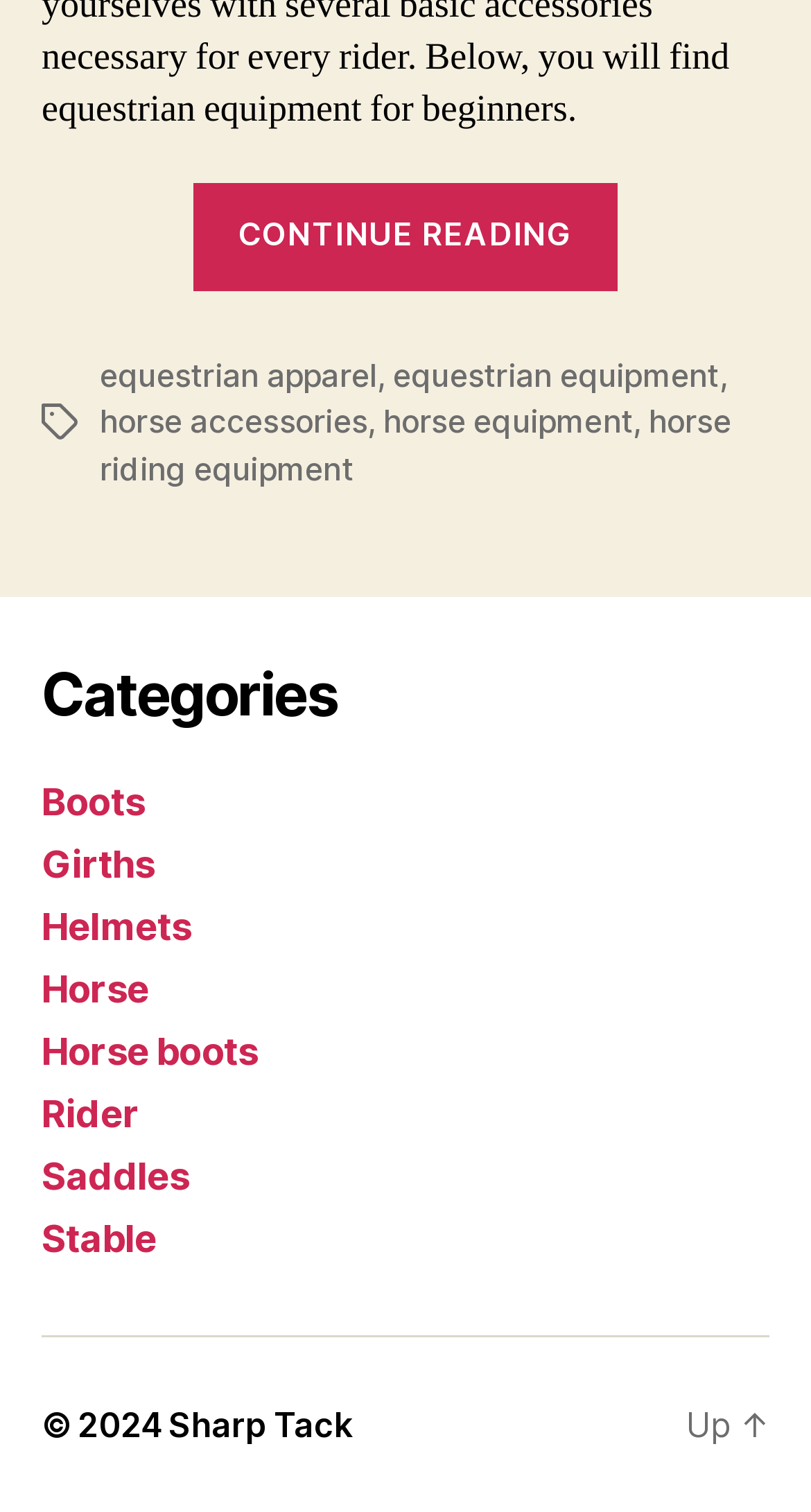Respond with a single word or phrase to the following question:
What is the name of the website?

Sharp Tack